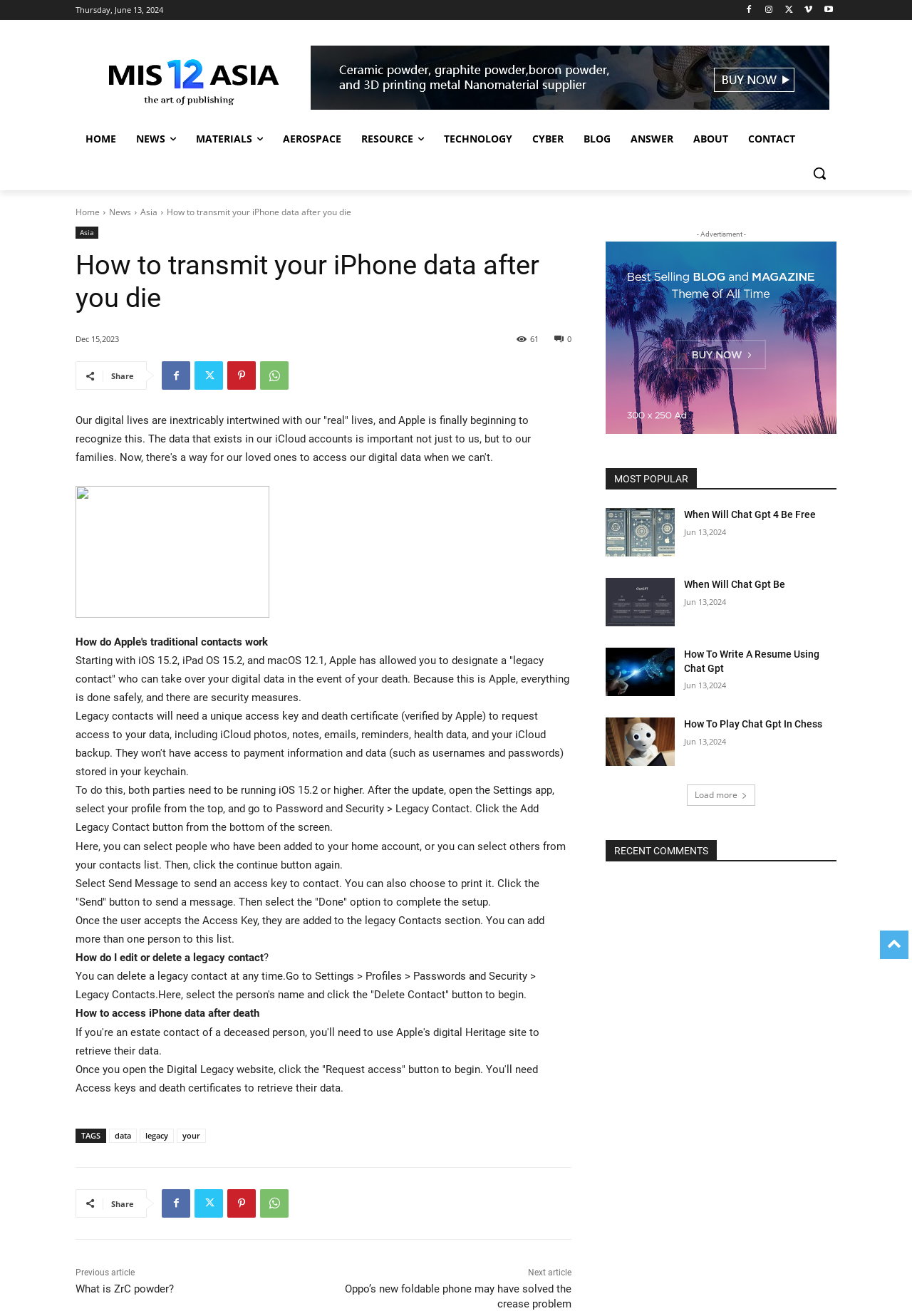Ascertain the bounding box coordinates for the UI element detailed here: "When Will Chat Gpt Be". The coordinates should be provided as [left, top, right, bottom] with each value being a float between 0 and 1.

[0.75, 0.44, 0.861, 0.448]